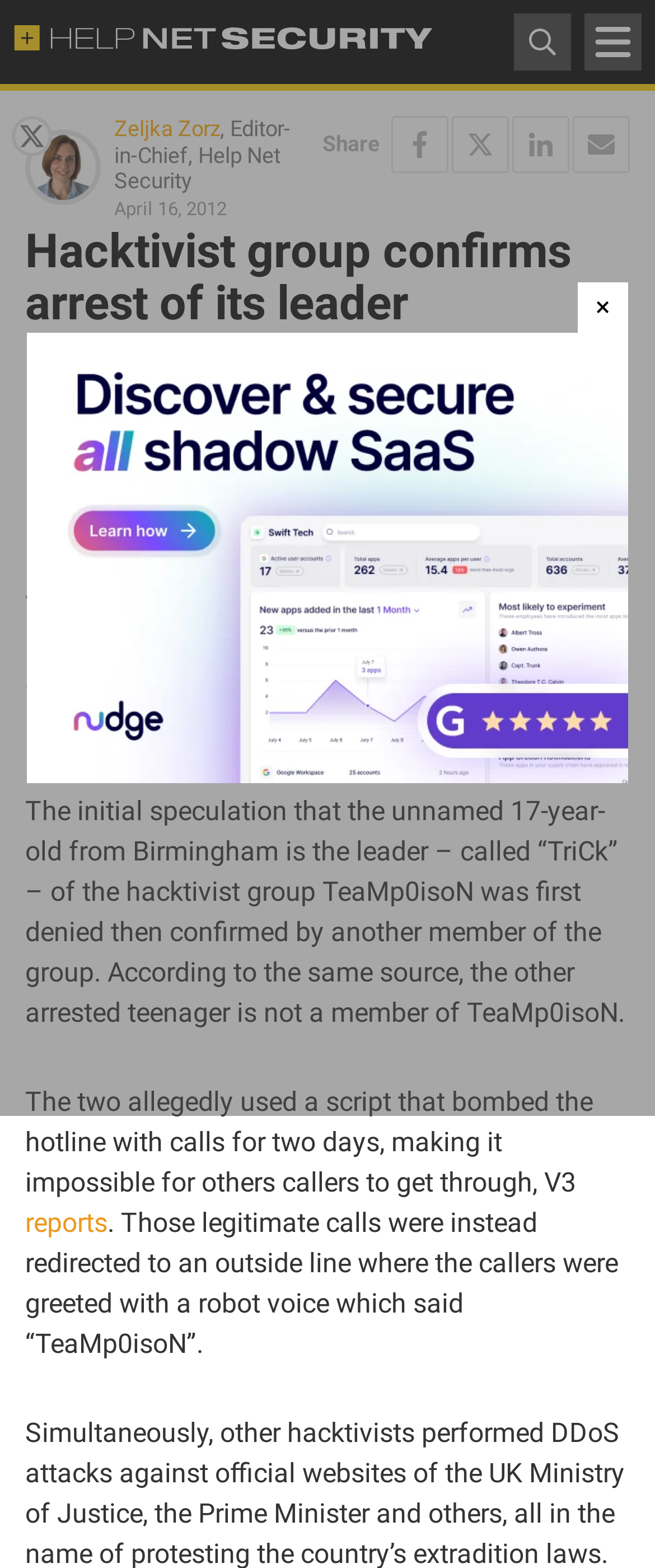Locate the heading on the webpage and return its text.

Hacktivist group confirms arrest of its leader